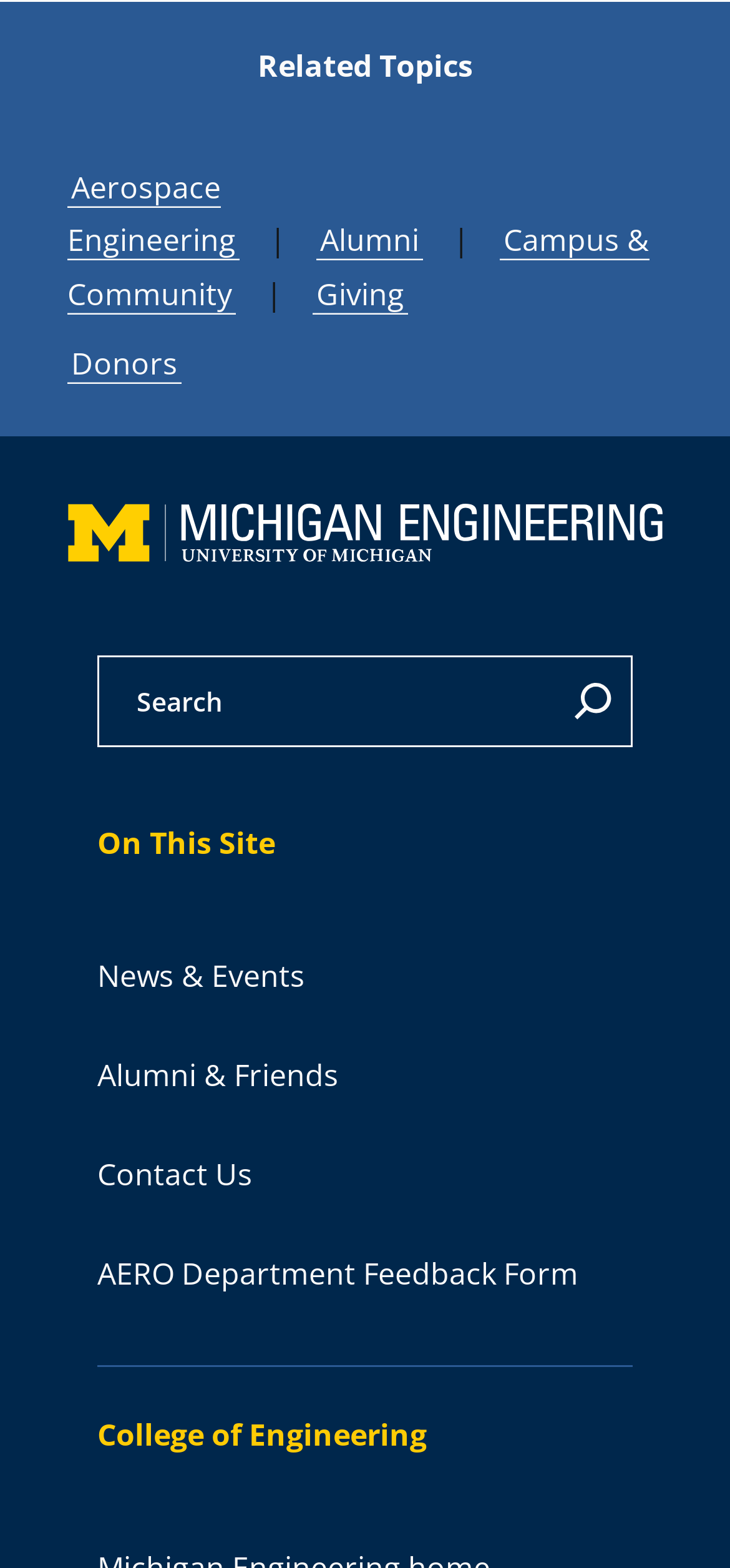What is the last item in the footer?
Please provide a comprehensive answer based on the contents of the image.

I examined the footer section and found that the last item is a link to 'AERO Department Feedback Form.'. This link is part of the footer utility navigation.